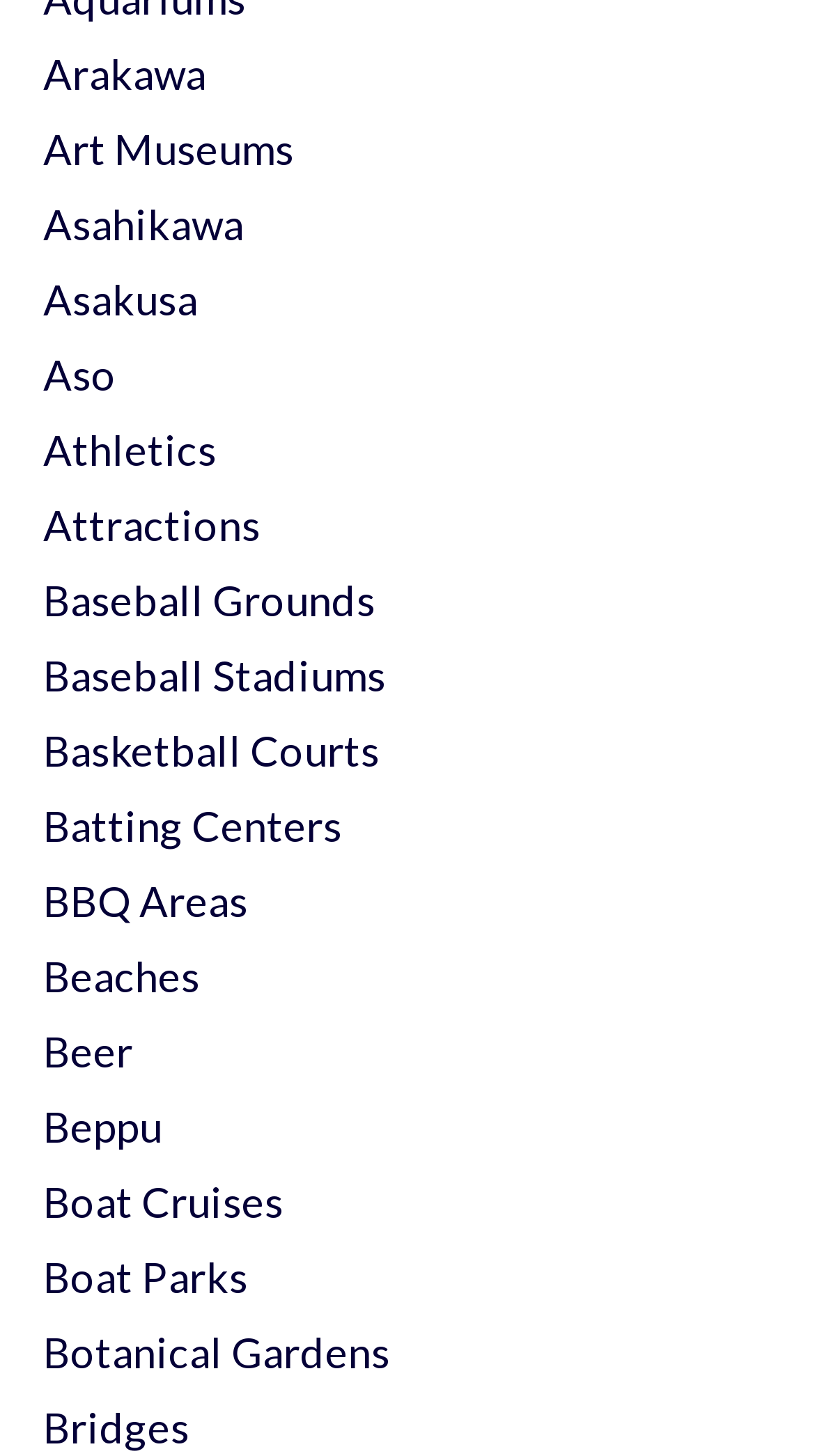What is the last attraction listed on the webpage?
Please provide a comprehensive answer to the question based on the webpage screenshot.

The last link on the webpage is 'Bridges', which suggests that it is the last attraction listed on the webpage. The bounding box coordinates of this link are [0.053, 0.963, 0.233, 0.997], indicating its position on the webpage.